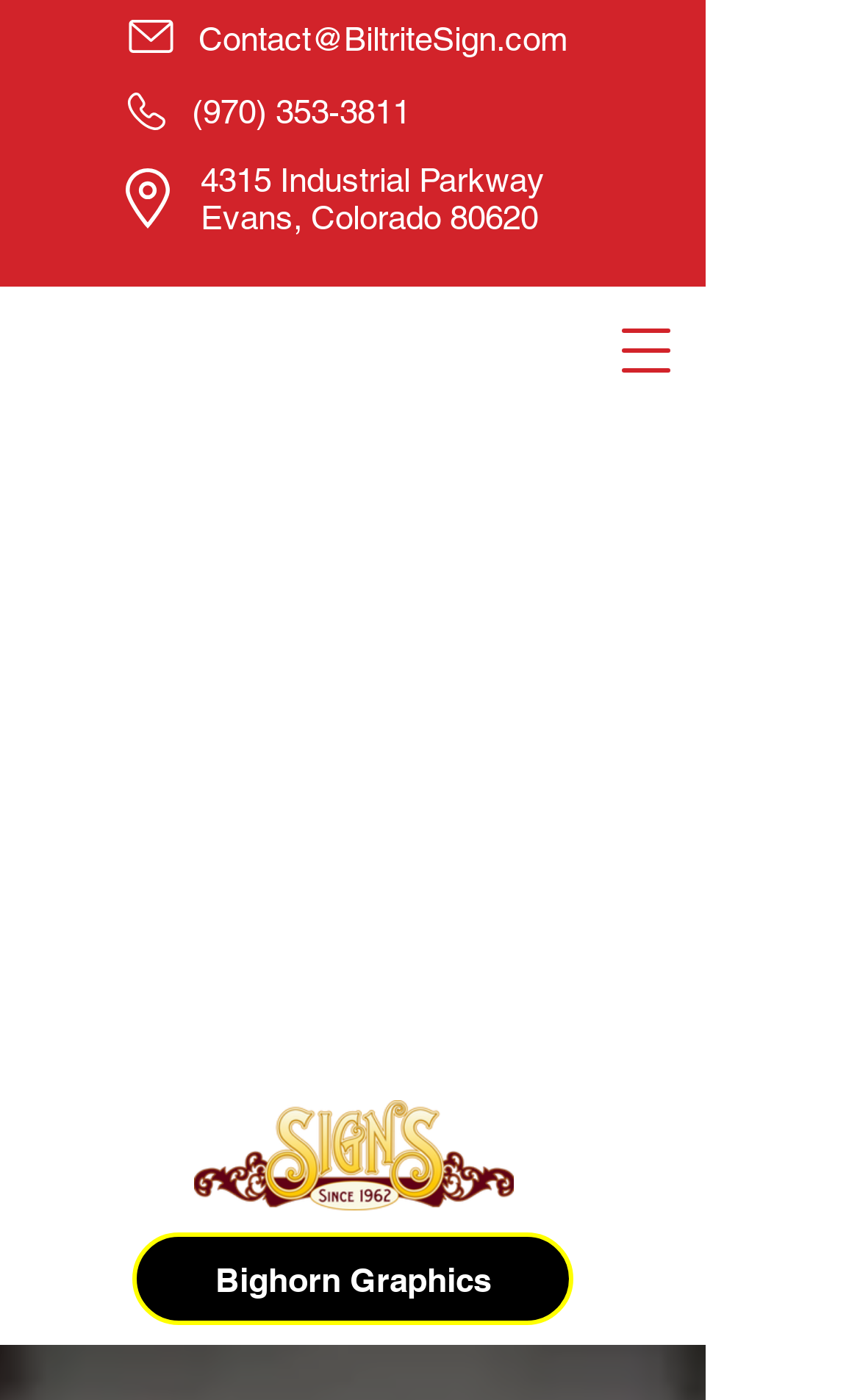Use a single word or phrase to answer the question:
What is the phone number of the company?

(970) 353-3811